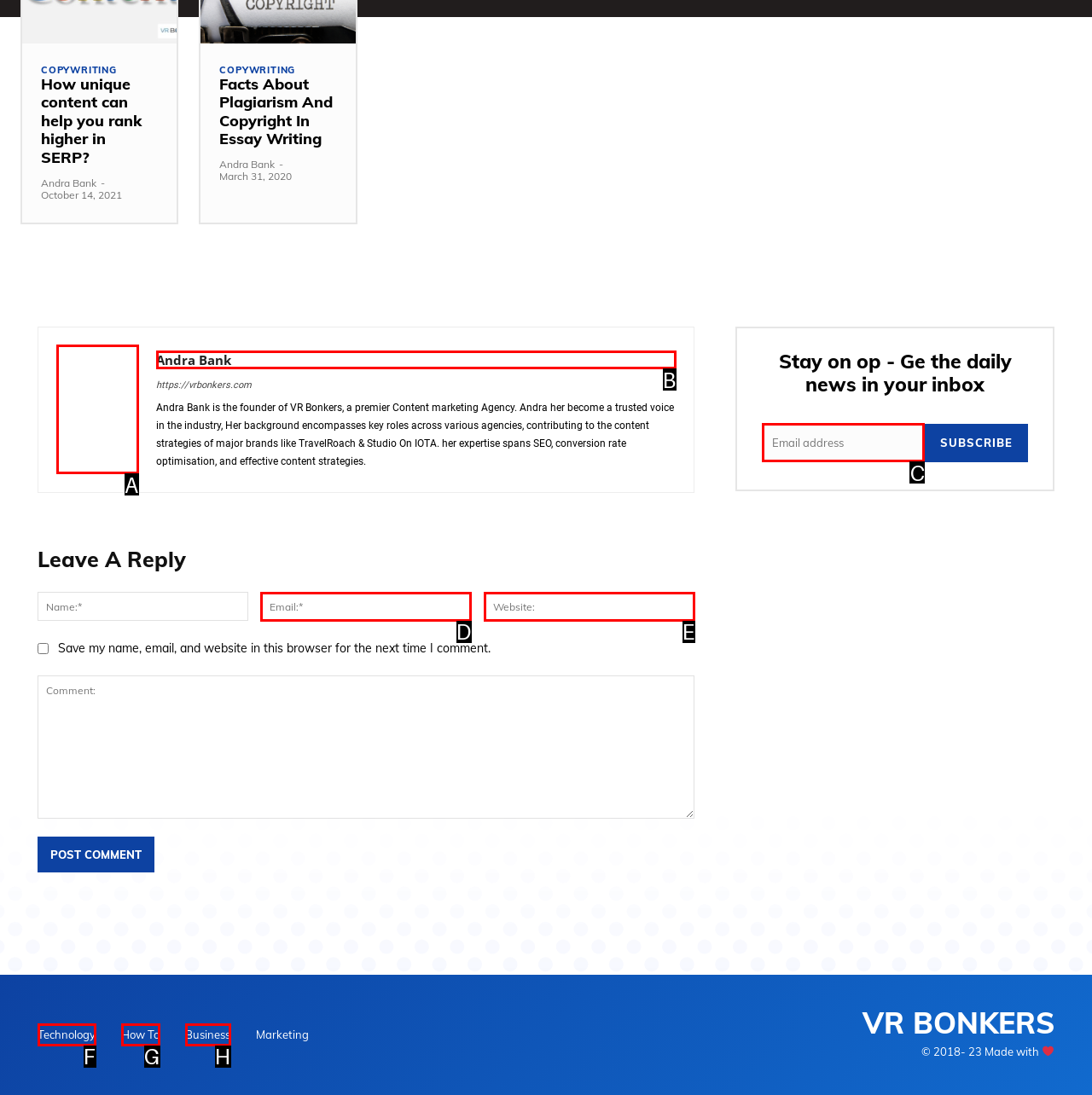From the given choices, identify the element that matches: parent_node: Andra Bank title="Andra Bank"
Answer with the letter of the selected option.

A